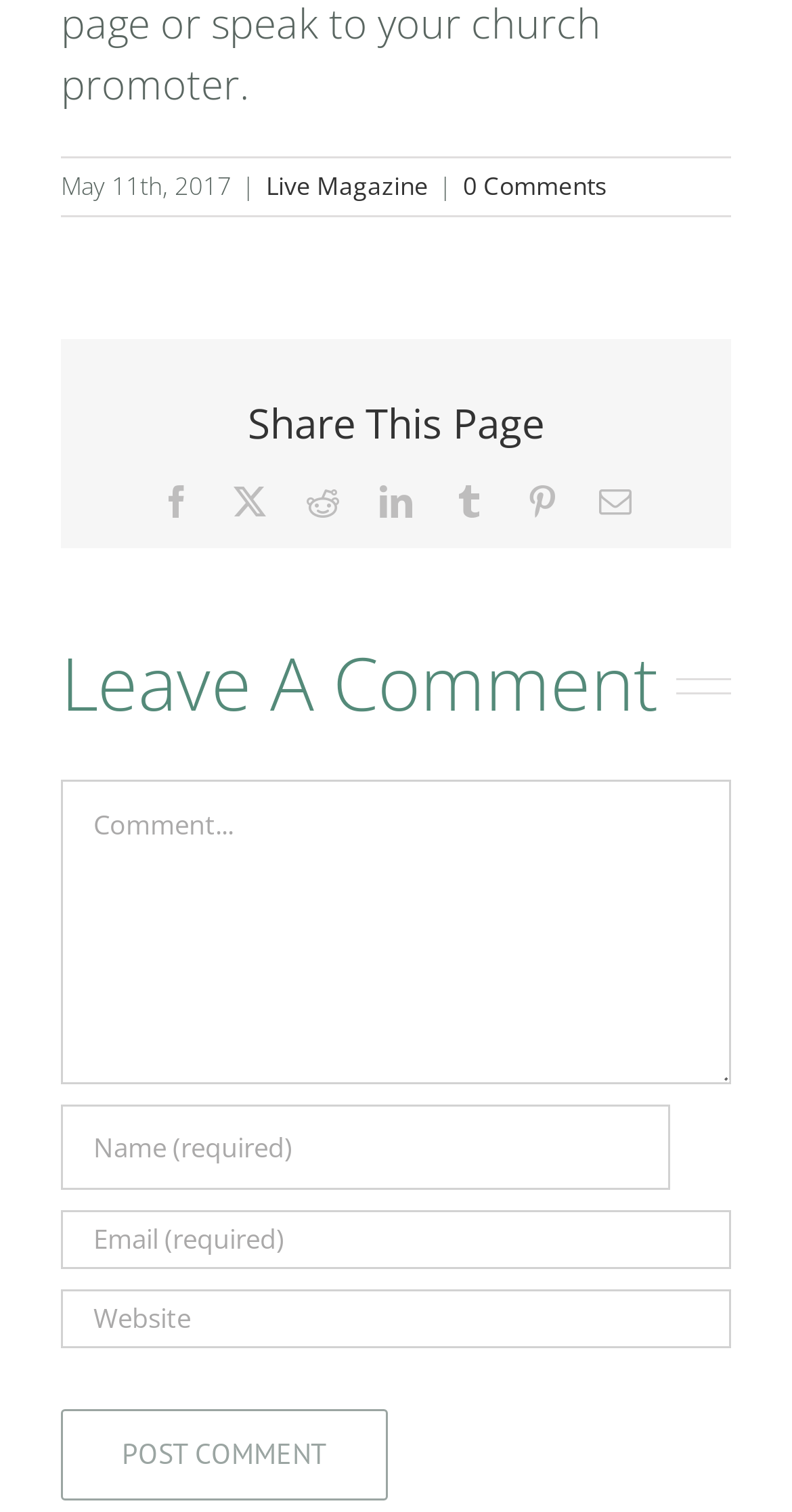Find the bounding box of the element with the following description: "aria-label="URL" name="url" placeholder="Website"". The coordinates must be four float numbers between 0 and 1, formatted as [left, top, right, bottom].

[0.077, 0.852, 0.923, 0.891]